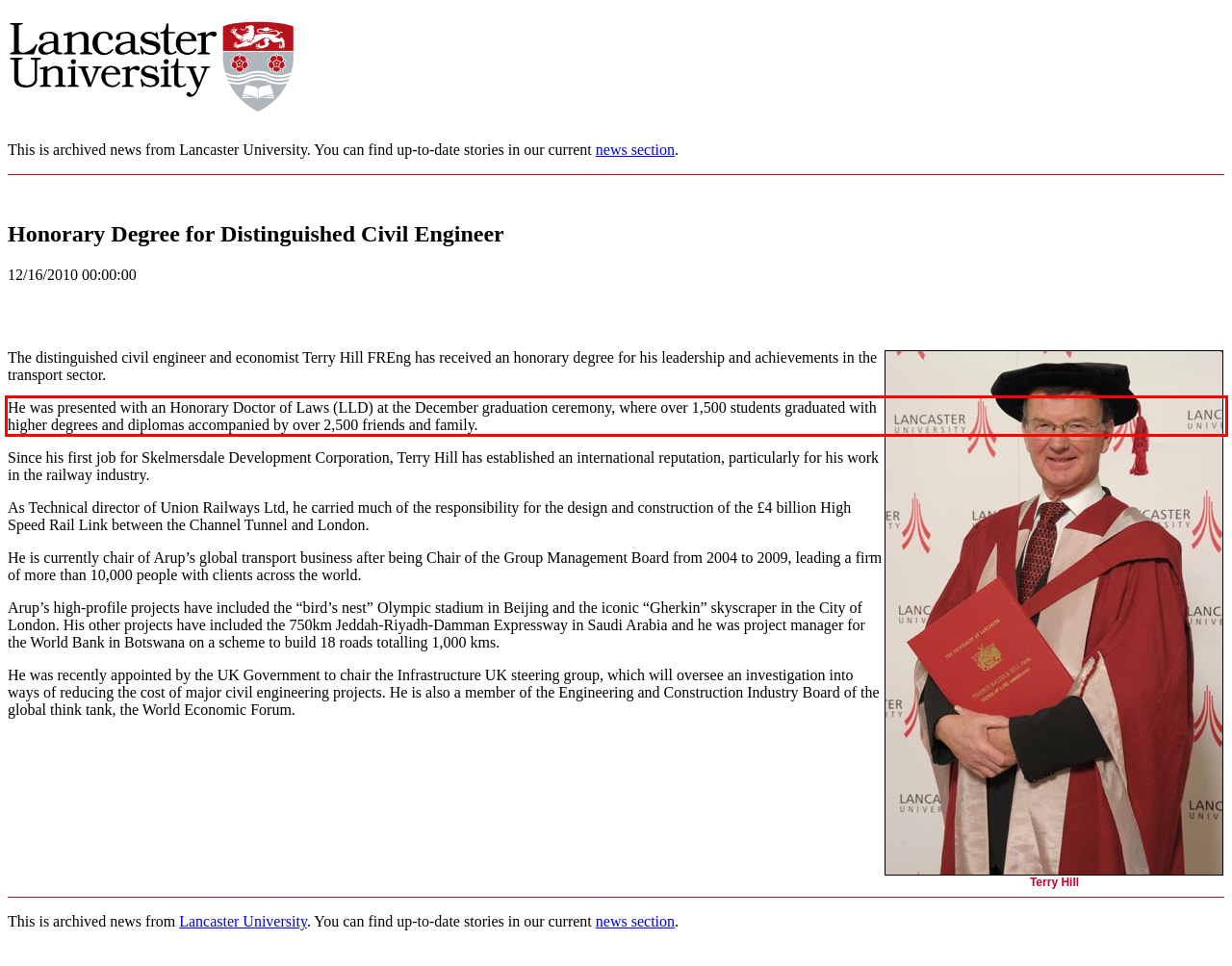Analyze the screenshot of the webpage that features a red bounding box and recognize the text content enclosed within this red bounding box.

He was presented with an Honorary Doctor of Laws (LLD) at the December graduation ceremony, where over 1,500 students graduated with higher degrees and diplomas accompanied by over 2,500 friends and family.